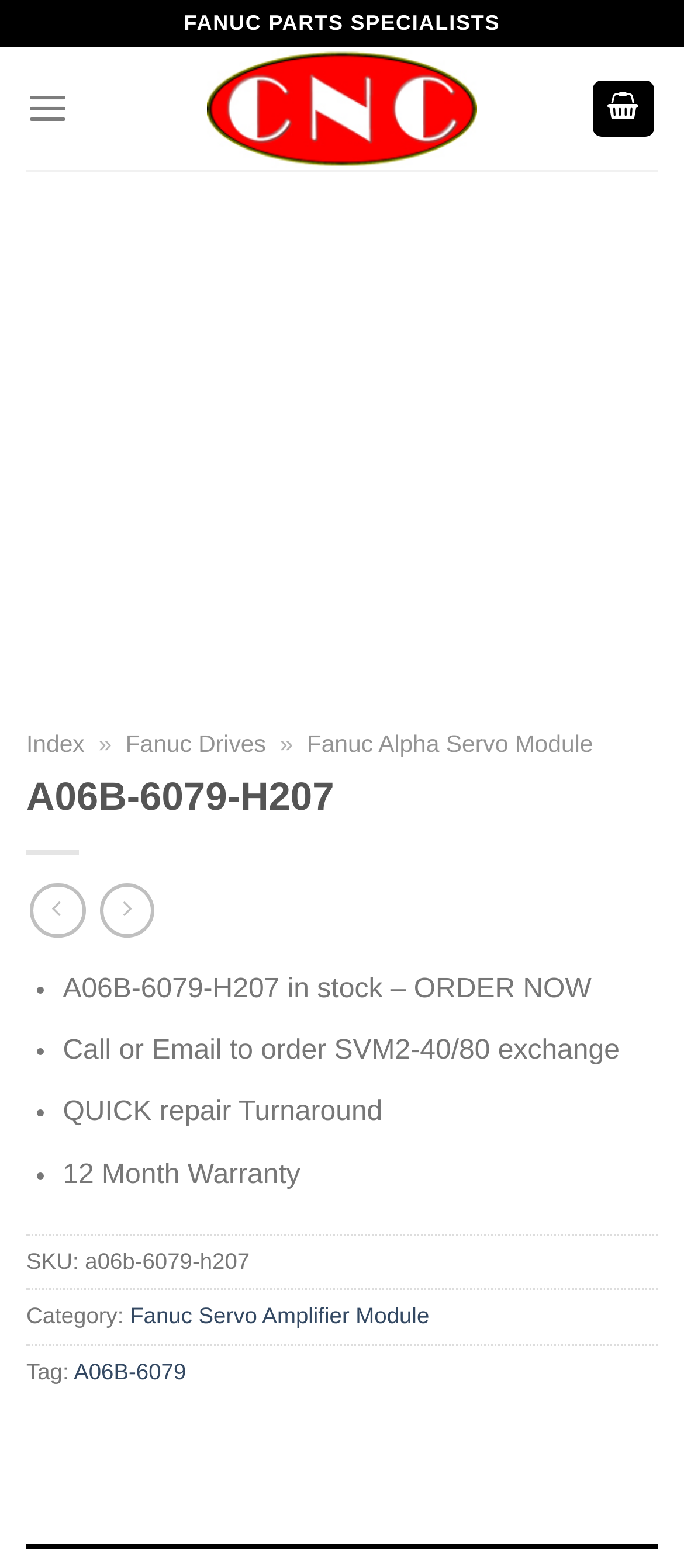Pinpoint the bounding box coordinates of the area that should be clicked to complete the following instruction: "Click on Fanuc Servo Amplifier Module". The coordinates must be given as four float numbers between 0 and 1, i.e., [left, top, right, bottom].

[0.19, 0.831, 0.628, 0.848]